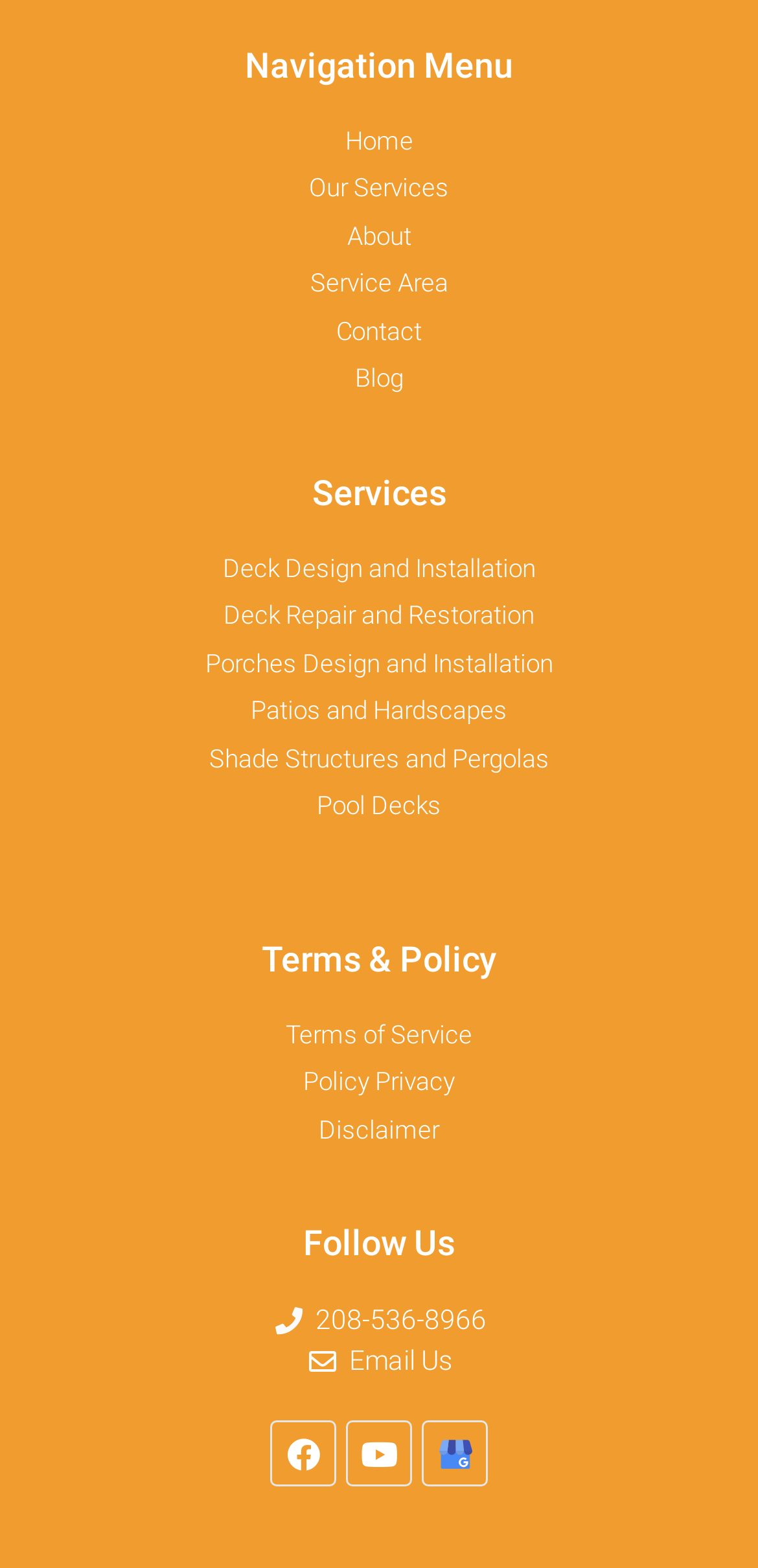Please identify the bounding box coordinates of the element's region that needs to be clicked to fulfill the following instruction: "Click on Home". The bounding box coordinates should consist of four float numbers between 0 and 1, i.e., [left, top, right, bottom].

[0.103, 0.078, 0.897, 0.102]